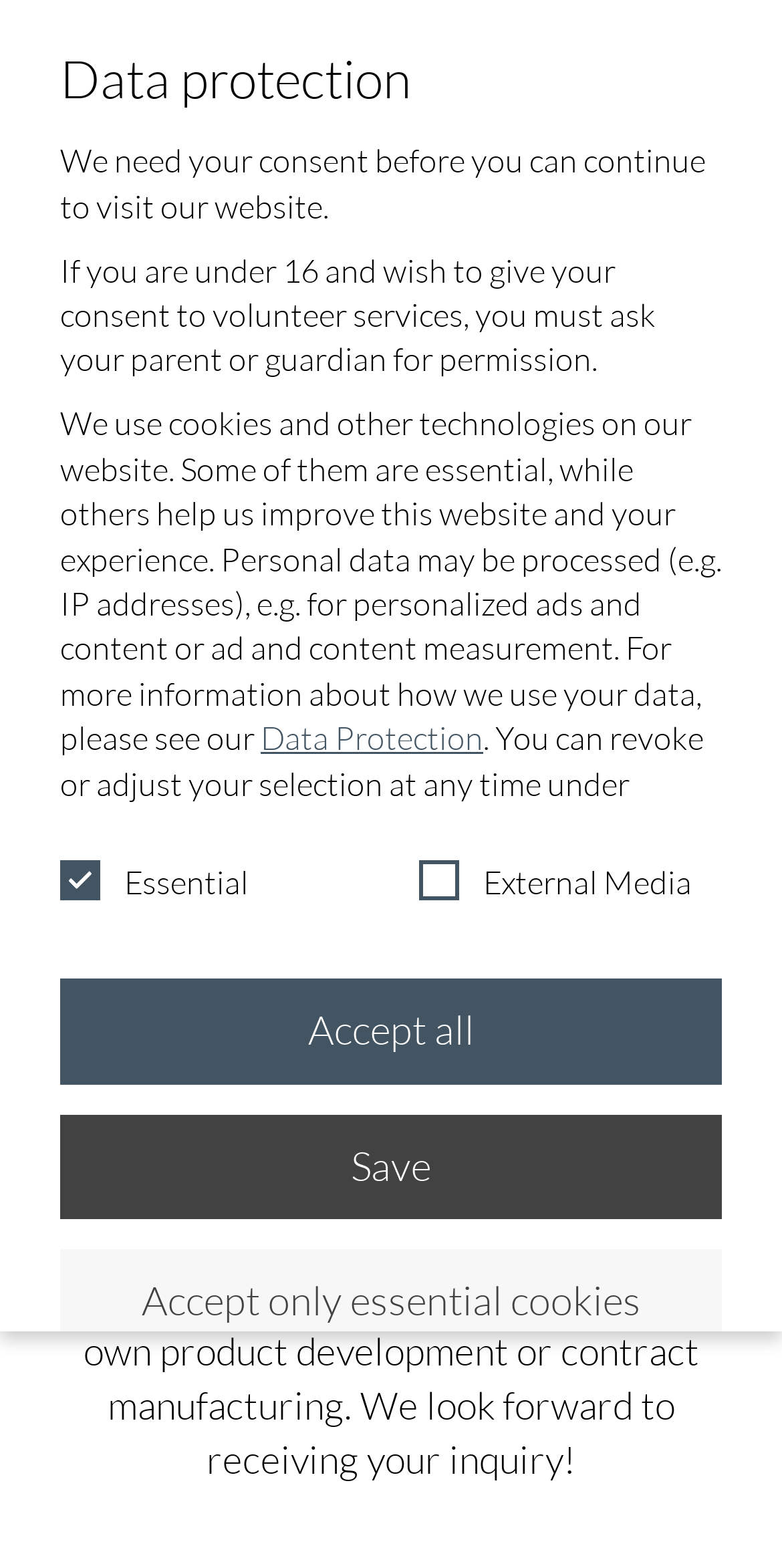Determine the bounding box coordinates of the element that should be clicked to execute the following command: "Learn more about data protection".

[0.333, 0.458, 0.618, 0.484]